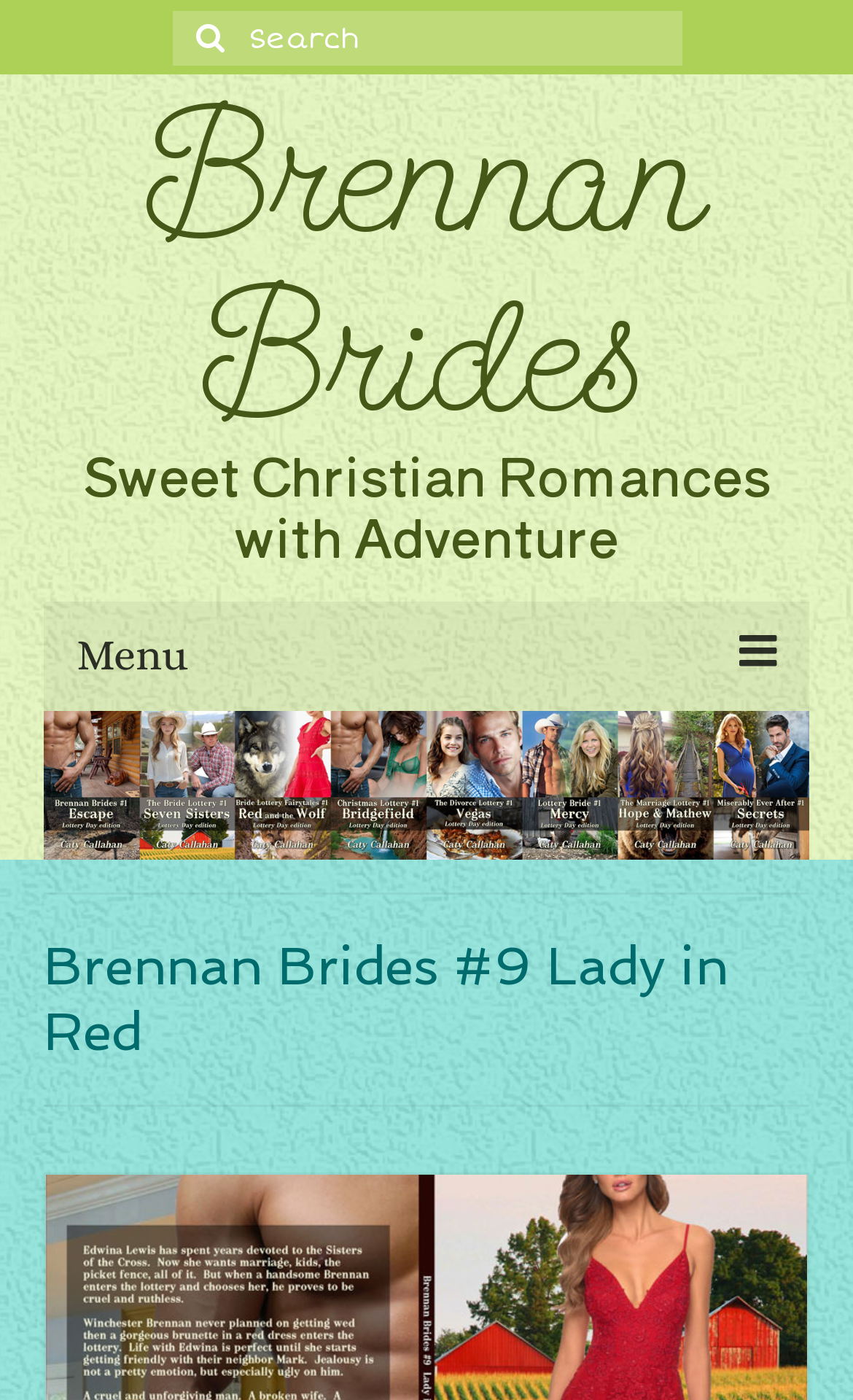Generate a thorough caption that explains the contents of the webpage.

The webpage appears to be a book's webpage, specifically for "Brennan Brides #9 Lady in Red". At the top, there is a search bar with a magnifying glass icon and a placeholder text "Search for:". The search bar is positioned near the top-left corner of the page. 

Below the search bar, there is a link to "Brennan Brides" that spans almost the entire width of the page. 

Further down, there is a tagline or subtitle "Sweet Christian Romances with Adventure" that is centered on the page. 

On the top-right corner, there is a menu button with three horizontal lines. 

Below the menu button, there are several links arranged vertically, including "Home", "Amazon editions", and links to other books in the series, such as "#1 Escape", "#2 Judgment", "#3 Race", "#4 Outbreak", "#5 Orphaned". These links are aligned to the right side of the page.

The main title "Brennan Brides #9 Lady in Red" is displayed prominently in a larger font, positioned near the middle of the page.